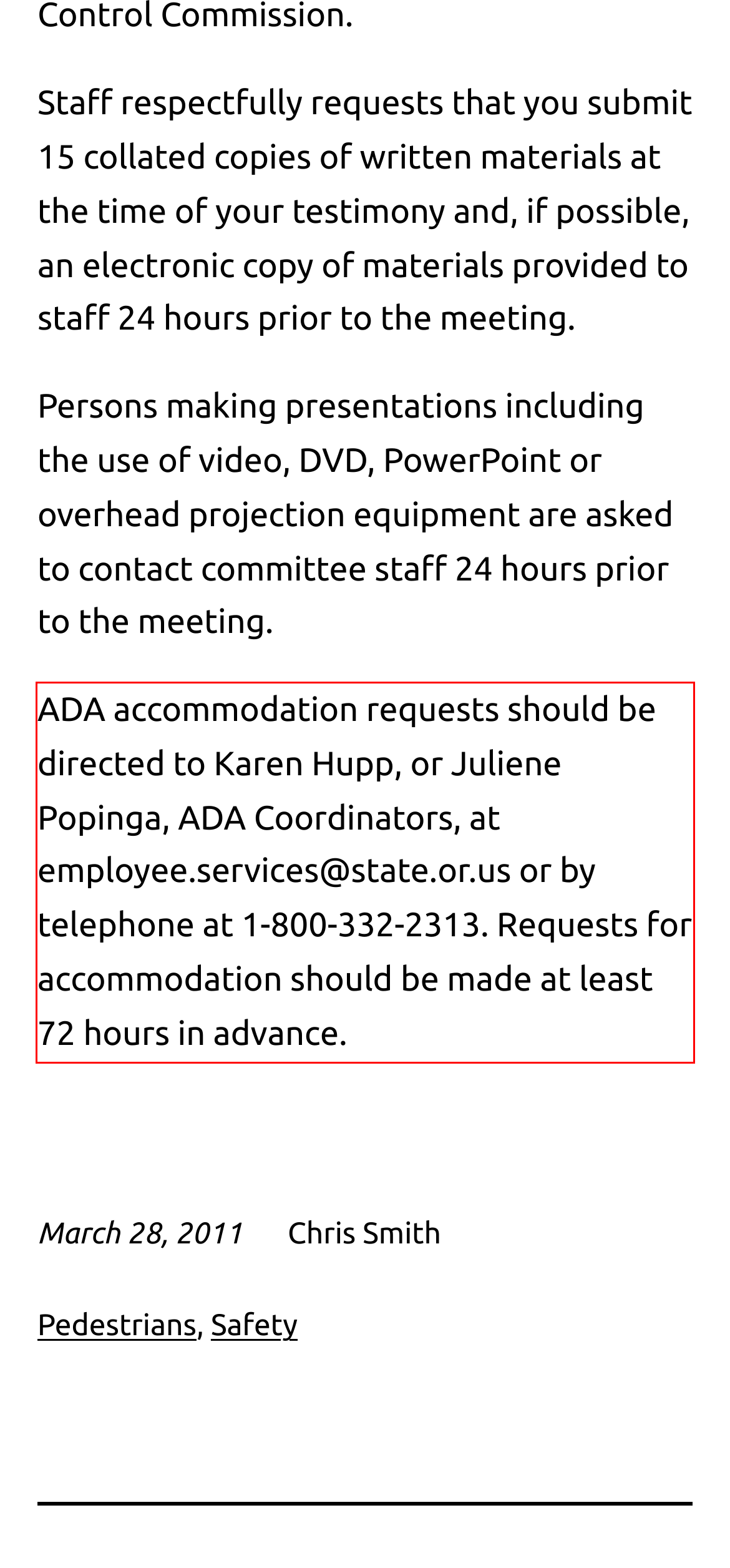Analyze the red bounding box in the provided webpage screenshot and generate the text content contained within.

ADA accommodation requests should be directed to Karen Hupp, or Juliene Popinga, ADA Coordinators, at employee.services@state.or.us or by telephone at 1-800-332-2313. Requests for accommodation should be made at least 72 hours in advance.